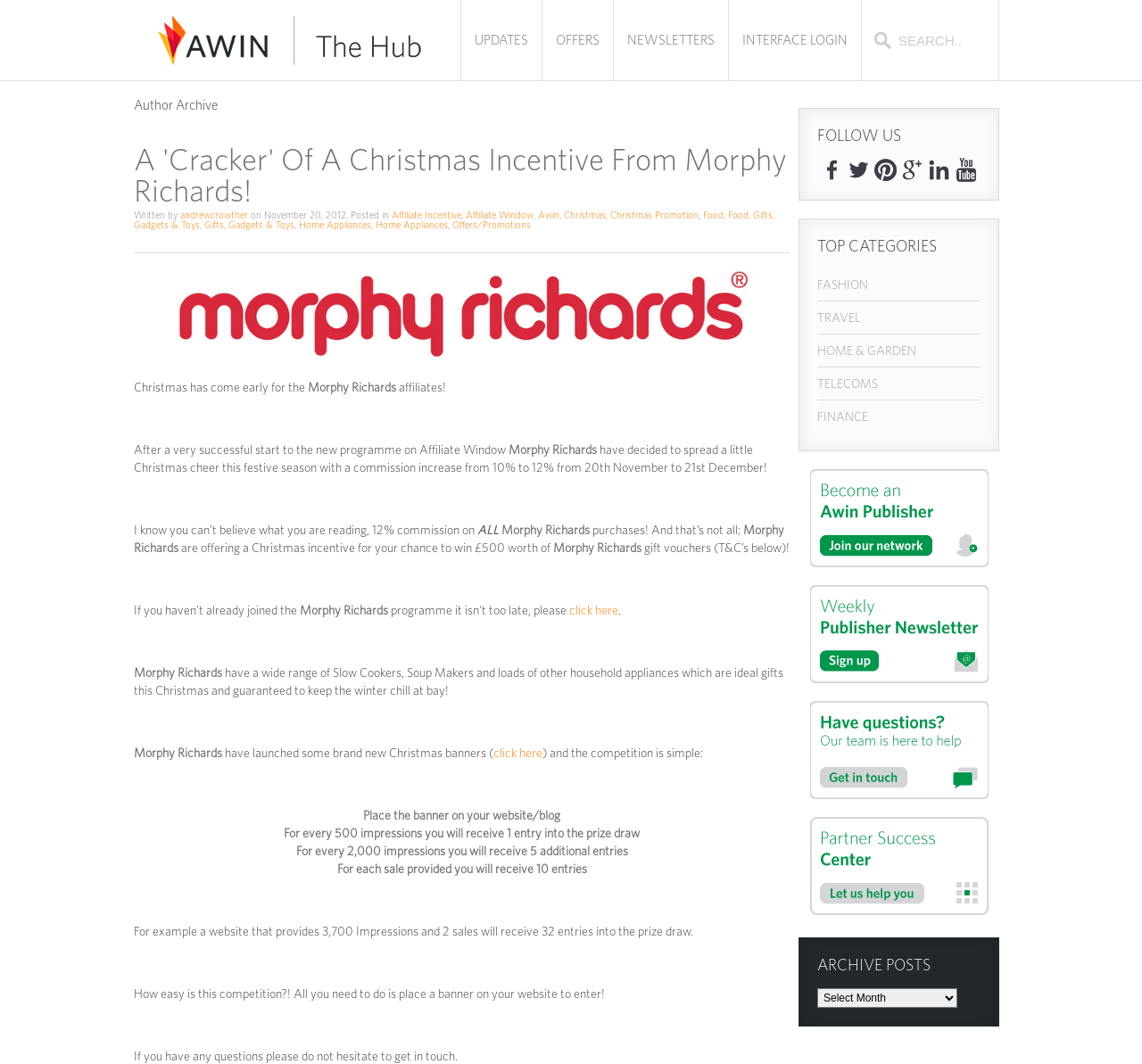Given the following UI element description: "alt="Partner Success Center"", find the bounding box coordinates in the webpage screenshot.

[0.709, 0.849, 0.865, 0.863]